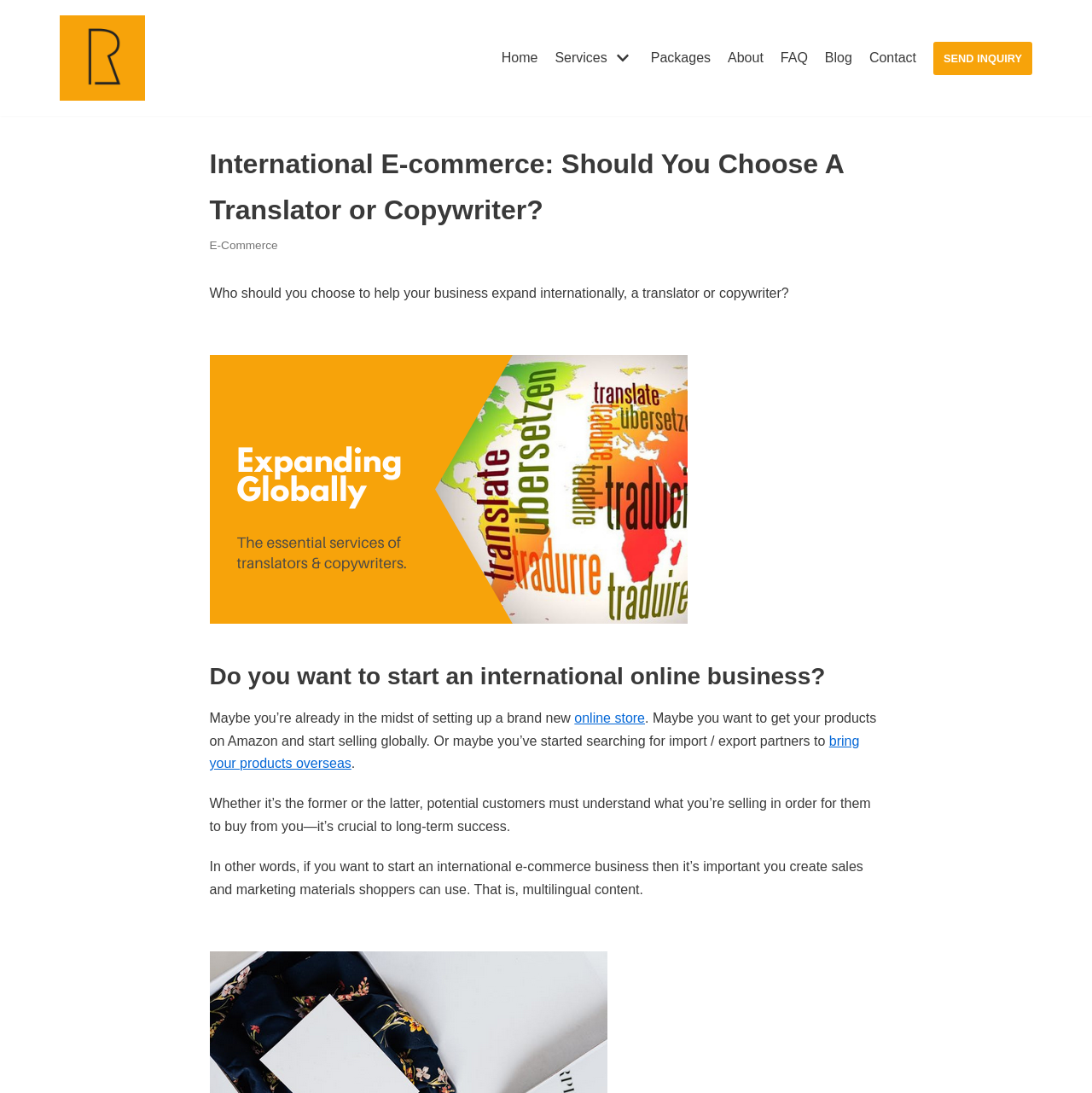Determine the bounding box for the described HTML element: "Skip to content". Ensure the coordinates are four float numbers between 0 and 1 in the format [left, top, right, bottom].

[0.0, 0.025, 0.031, 0.041]